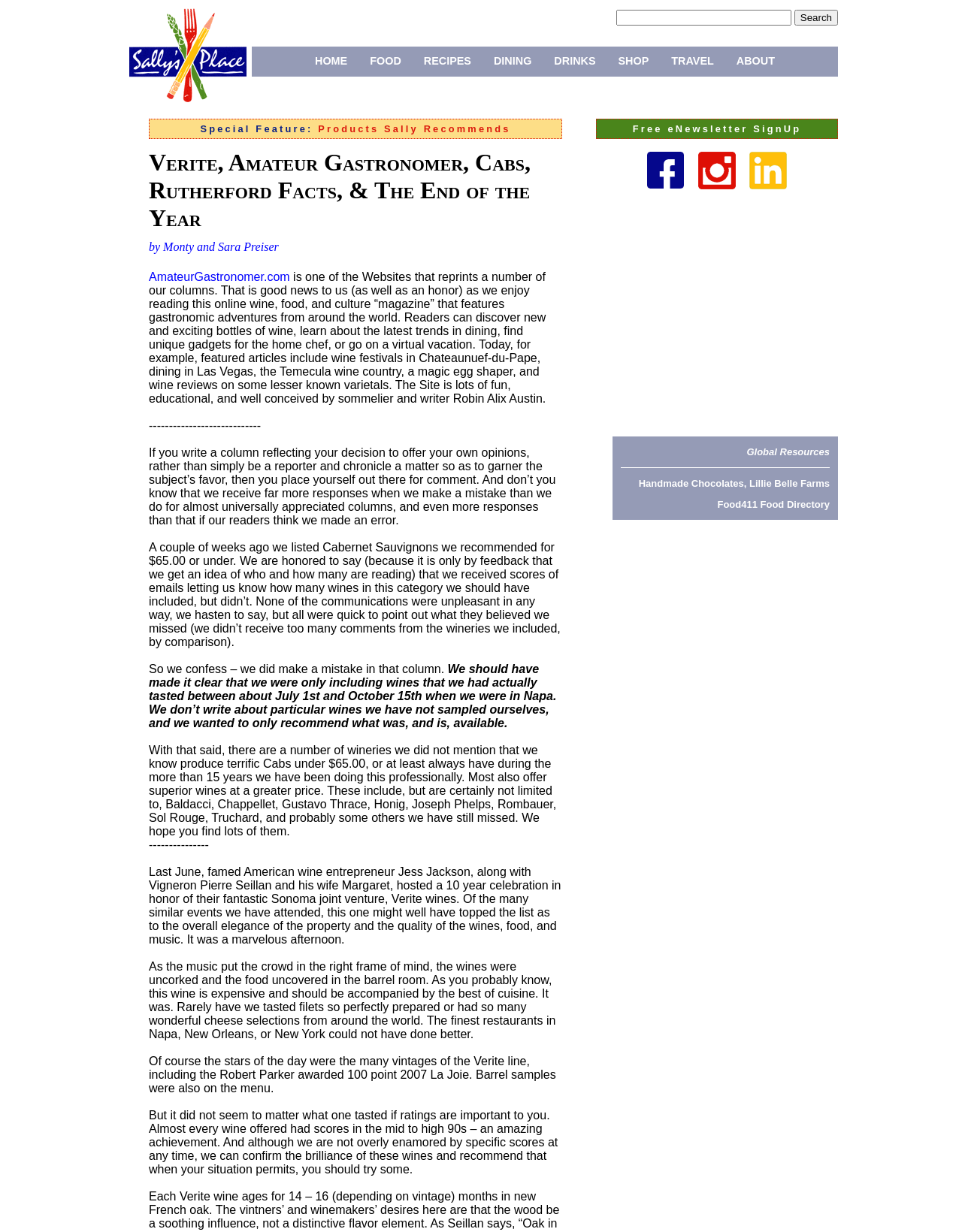Determine the bounding box coordinates of the clickable element necessary to fulfill the instruction: "Visit HOME page". Provide the coordinates as four float numbers within the 0 to 1 range, i.e., [left, top, right, bottom].

[0.316, 0.045, 0.373, 0.054]